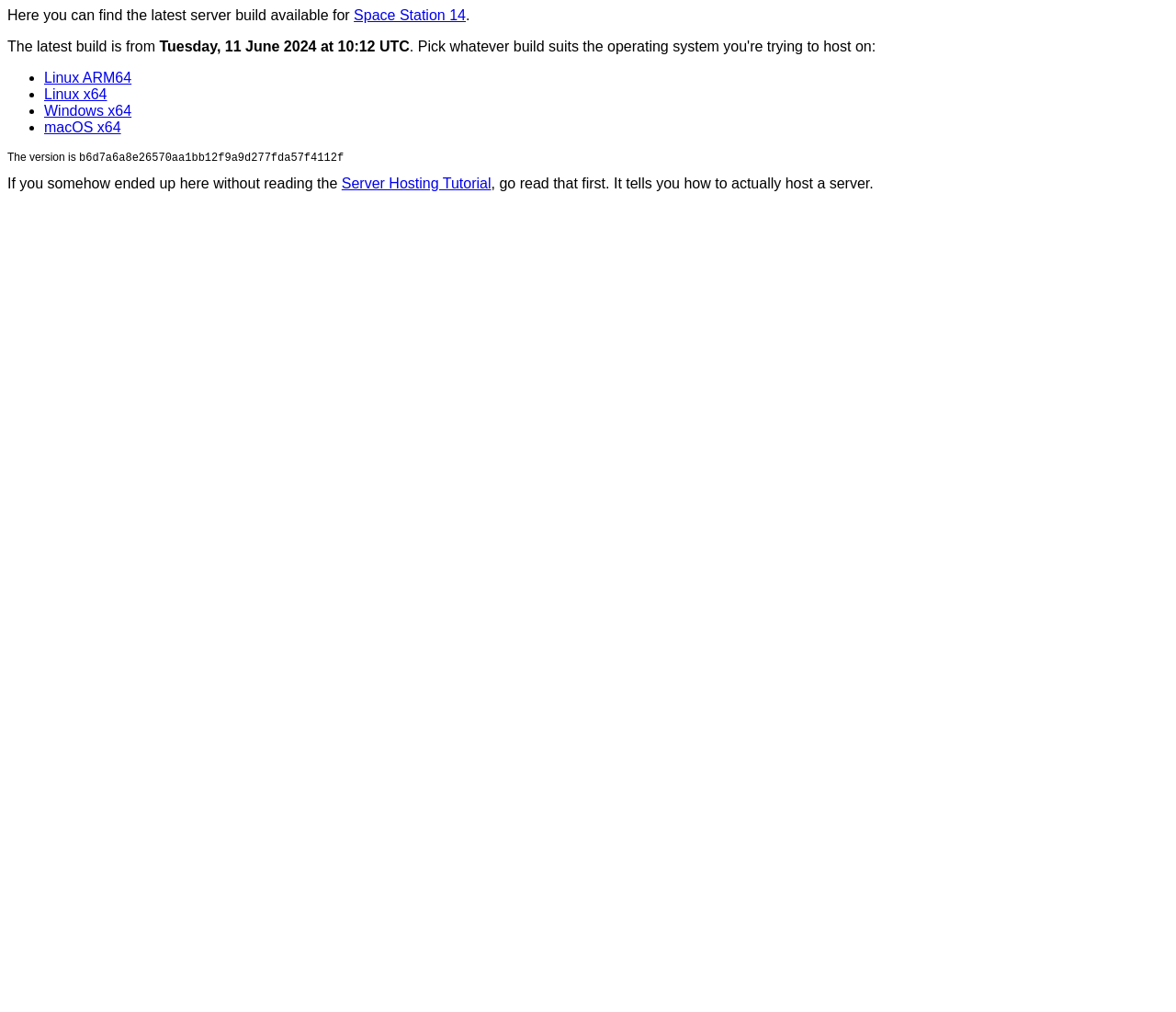Respond with a single word or phrase for the following question: 
What tutorial is recommended for server hosting?

Server Hosting Tutorial